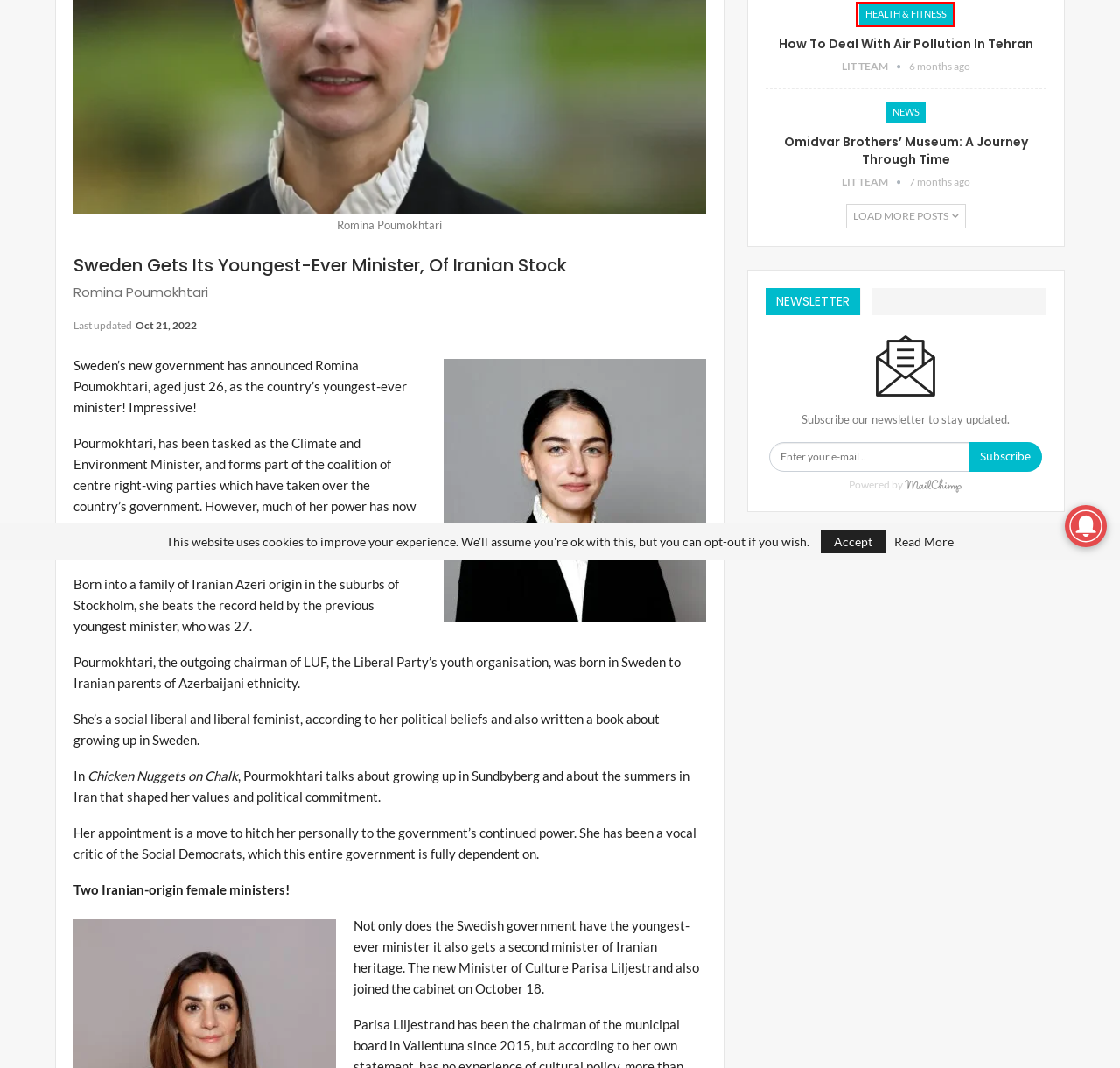You are provided with a screenshot of a webpage containing a red rectangle bounding box. Identify the webpage description that best matches the new webpage after the element in the bounding box is clicked. Here are the potential descriptions:
A. Omidvar Brothers' Museum: A Journey Through Time - Living in Tehran (LiT)
B. Free Online Persian Language Bootcamp 2024
C. English Travel Guide to Iran - Living in Tehran (LiT)
D. Tehran Parks
E. Contact us - Living in Tehran (LiT)
F. Disclaimer - Living in Tehran (LiT)
G. Hooray! Let's finally learn PERSIAN!
H. English Guide to Health & Fitness - Living in Tehran (LiT) (LiT)

H